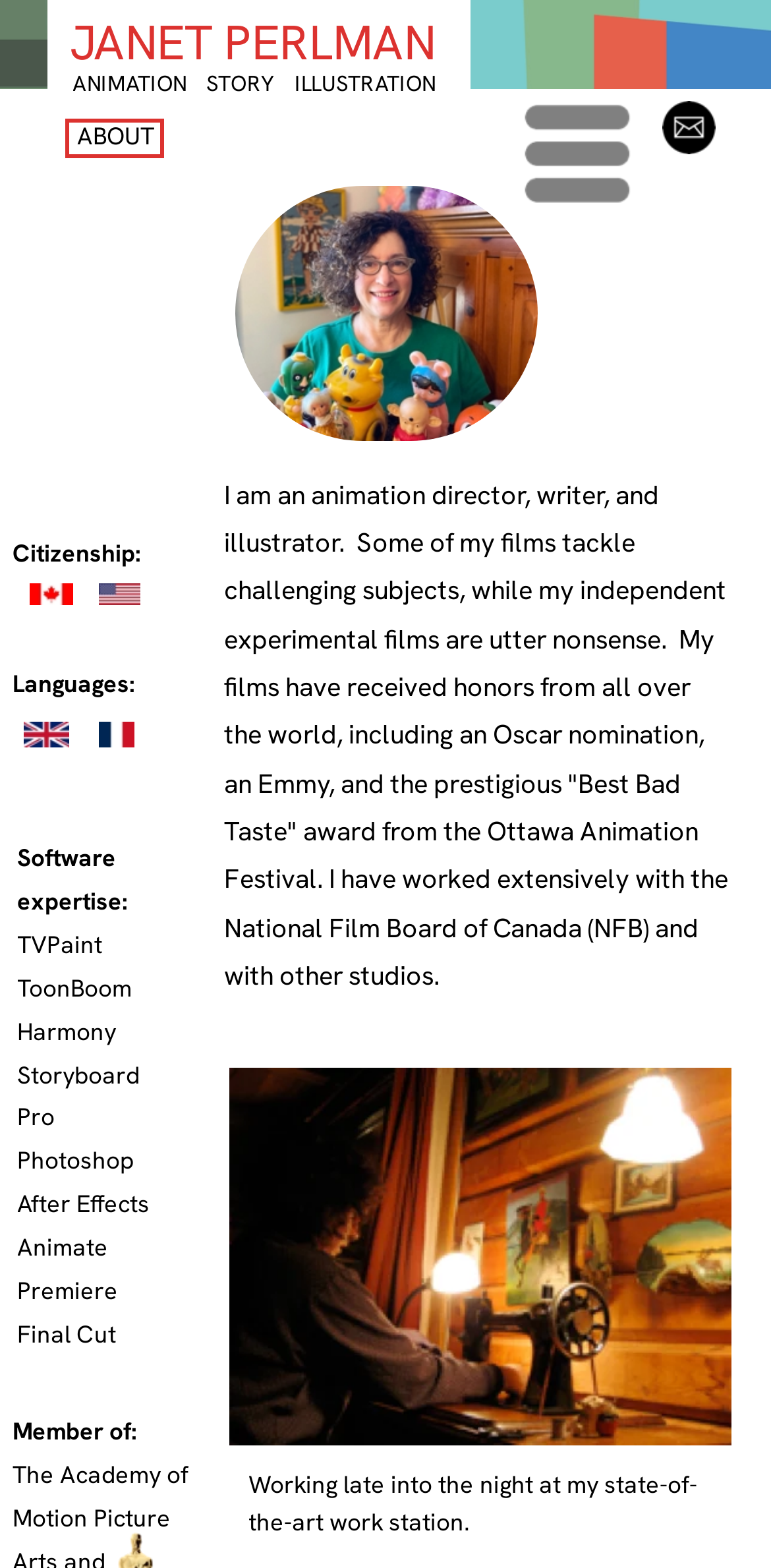Answer briefly with one word or phrase:
What is Janet Perlman a member of?

The Academy of Motion Picture Arts and Sciences